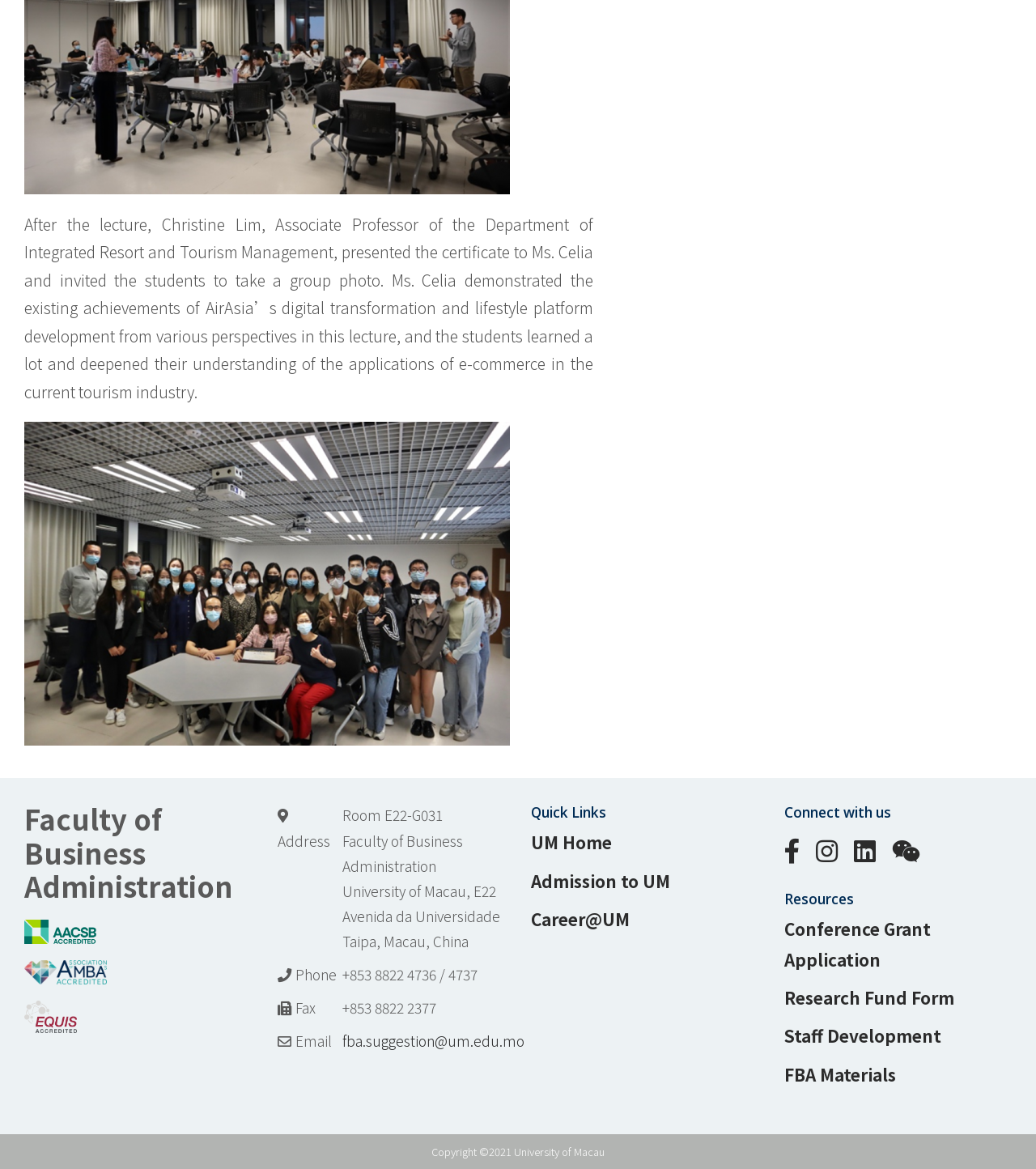Can you specify the bounding box coordinates for the region that should be clicked to fulfill this instruction: "View the 'Conference Grant Application' resource".

[0.757, 0.782, 0.977, 0.834]